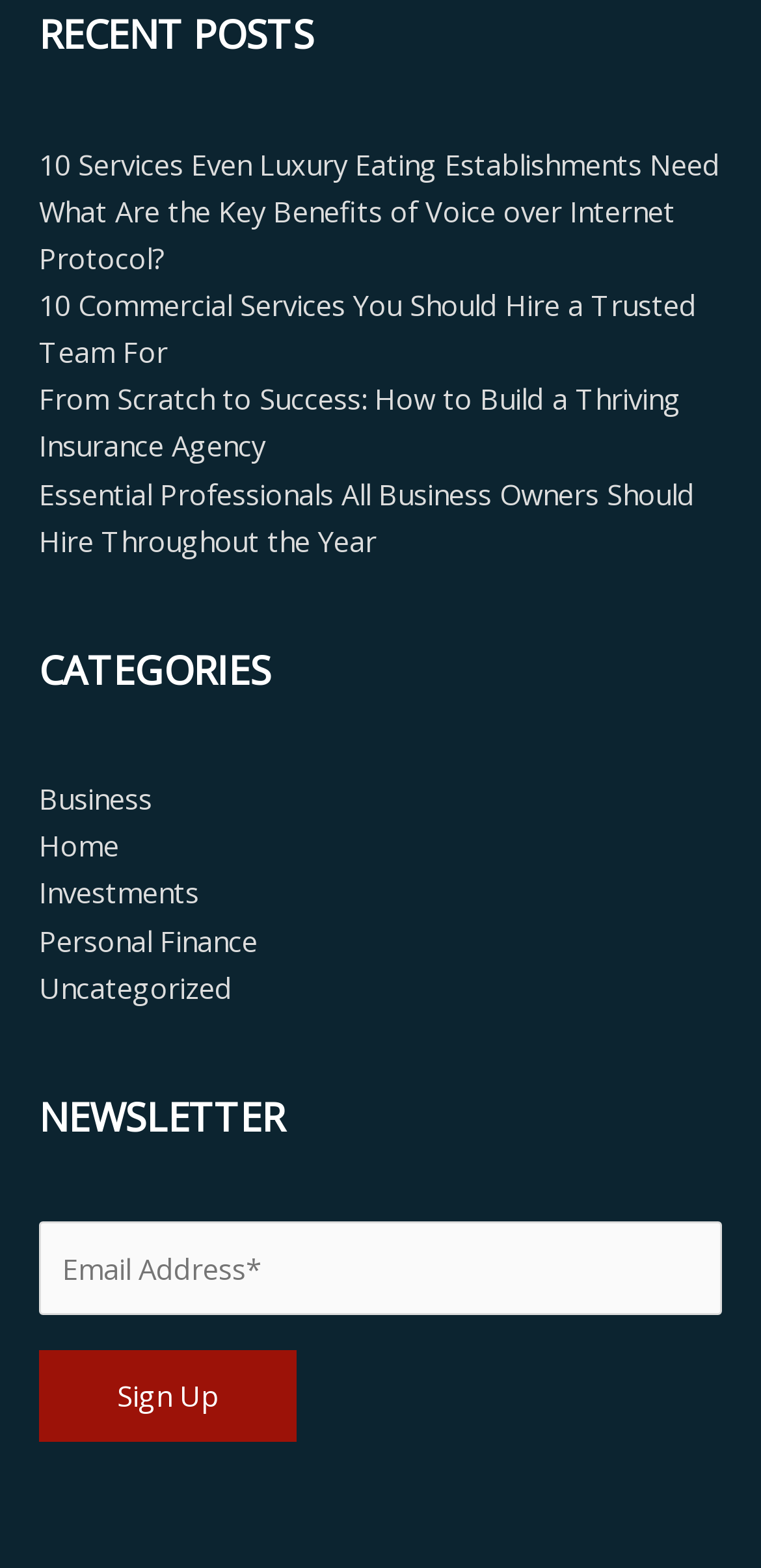Provide the bounding box coordinates of the section that needs to be clicked to accomplish the following instruction: "Read recent posts."

[0.051, 0.005, 0.949, 0.039]